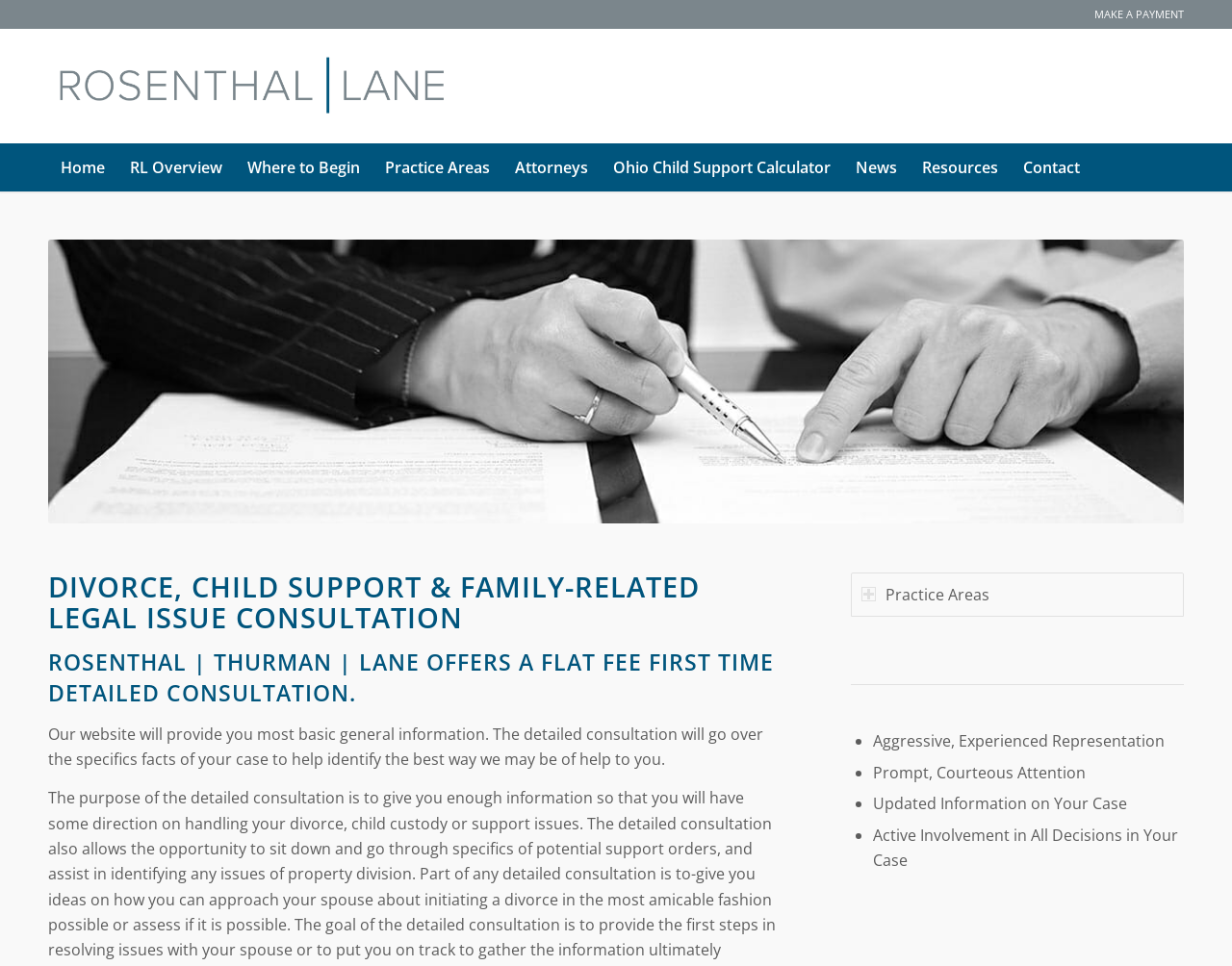Provide a single word or phrase to answer the given question: 
What is the orientation of the menu?

Vertical